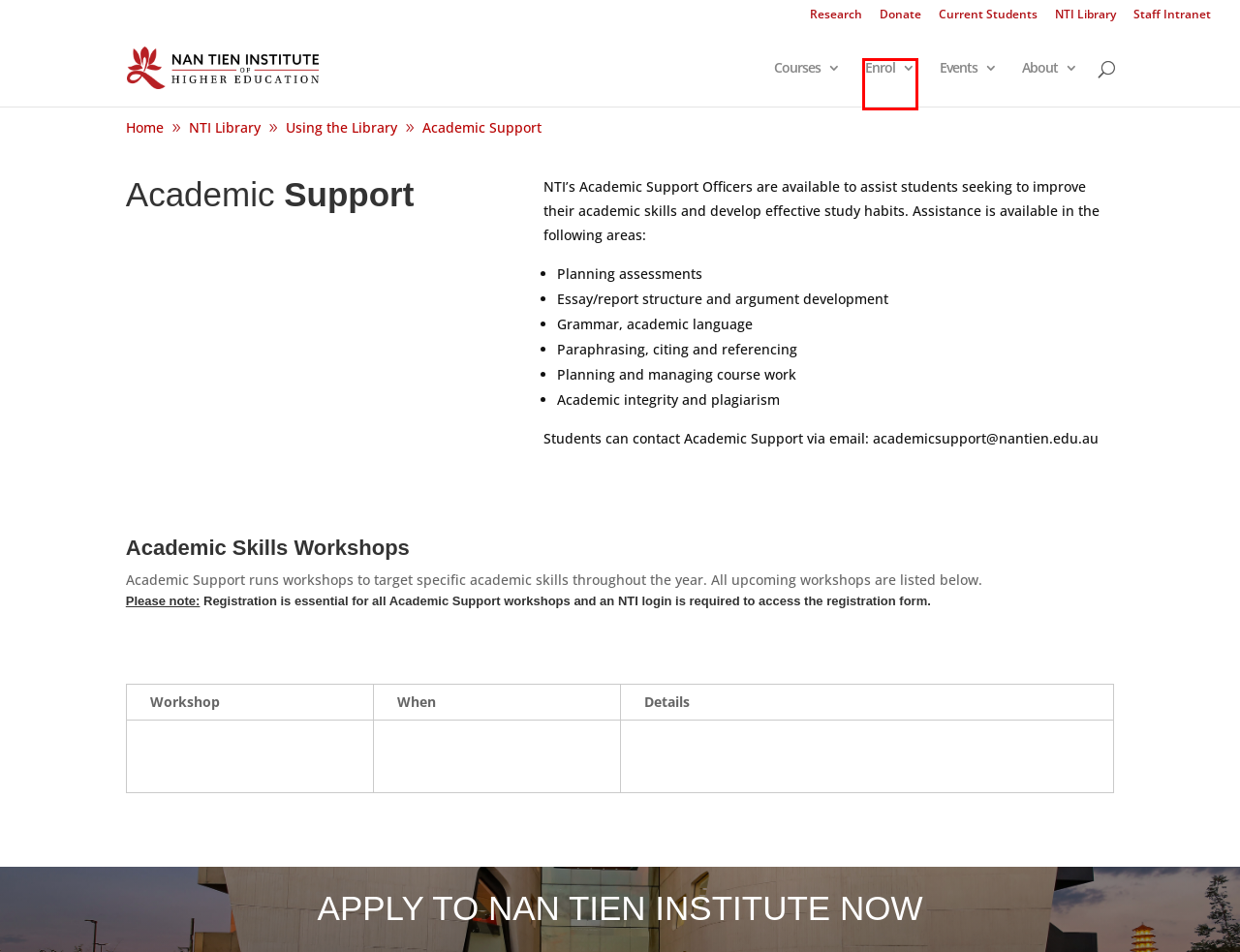Examine the screenshot of the webpage, which includes a red bounding box around an element. Choose the best matching webpage description for the page that will be displayed after clicking the element inside the red bounding box. Here are the candidates:
A. Donate - Nan Tien Institute
B. Current Students - Nan Tien Institute
C. Admissions - Nan Tien Institute - Buddhist Institute
D. Redirecting
E. Find Your Course - Nan Tien Institute - Buddhist Institute
F. About NTI - Nan Tien Institute - Postgraduate Education
G. Nan Tien Institute | Study Buddhism, Health, Wellbeing and Mental Health
H. Humanistic Buddhism Centre - Nan Tien Institute - Buddhist Institute

C